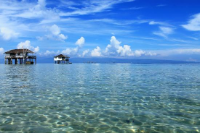How many bungalows are in the image?
Look at the image and respond with a single word or a short phrase.

Two